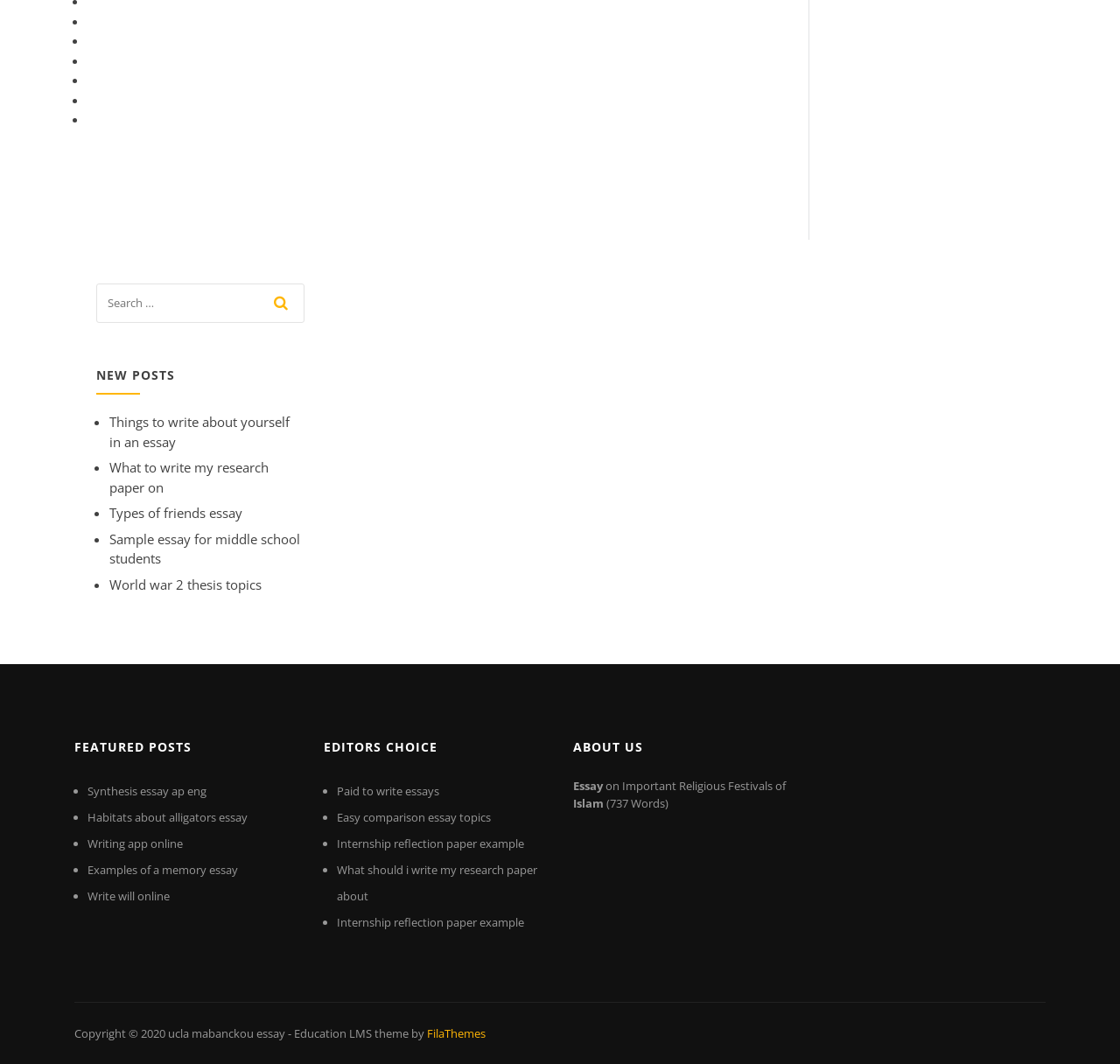Predict the bounding box coordinates for the UI element described as: "Internship reflection paper example". The coordinates should be four float numbers between 0 and 1, presented as [left, top, right, bottom].

[0.301, 0.86, 0.468, 0.874]